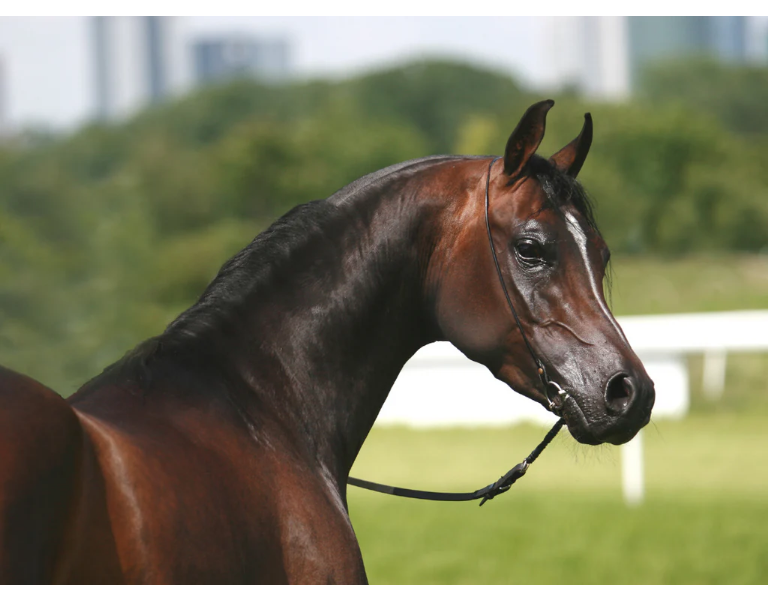Give a one-word or one-phrase response to the question: 
What is the horse's posture in the image?

Graceful